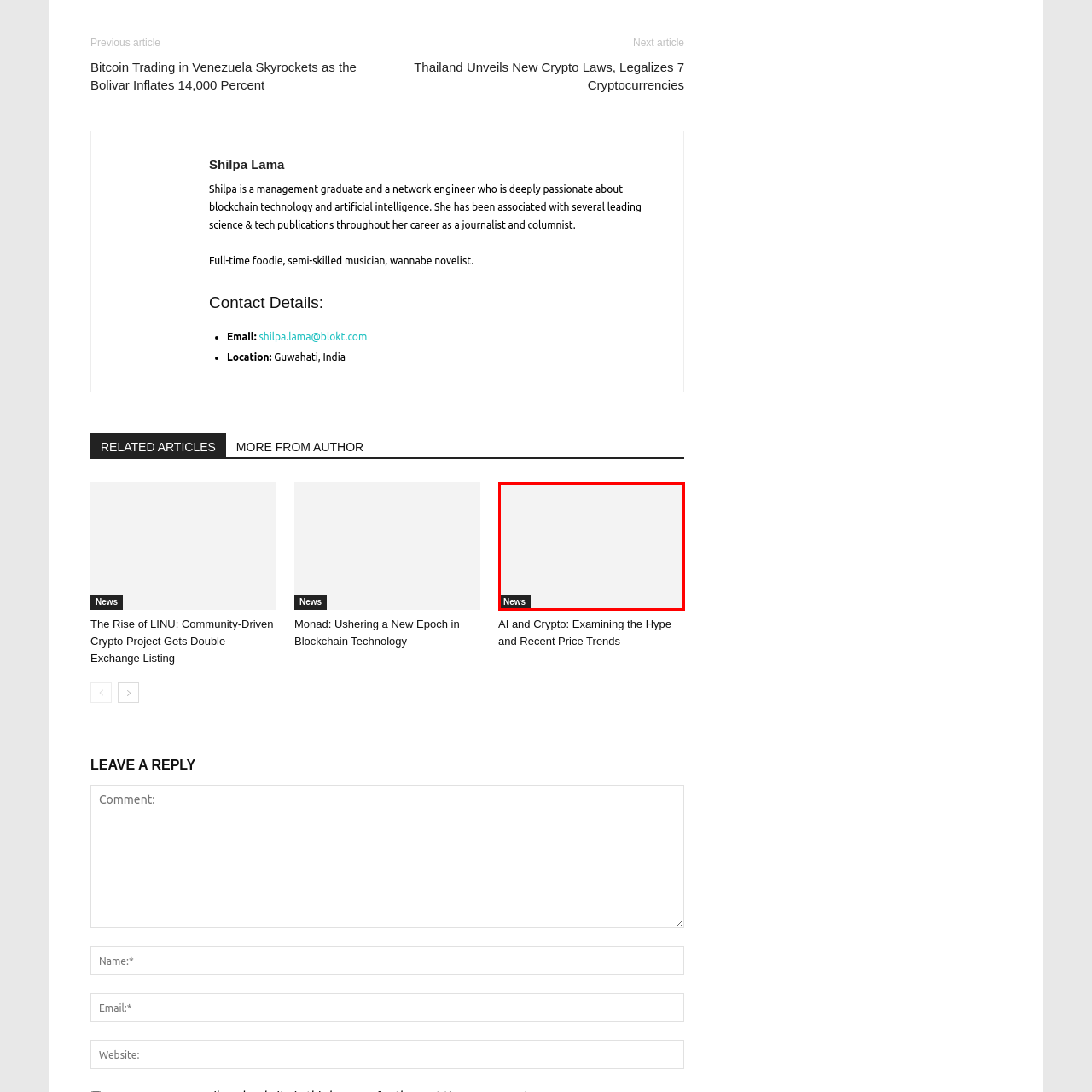Analyze the image surrounded by the red outline and answer the ensuing question with as much detail as possible based on the image:
What is the purpose of the button?

The caption explains that the button is labeled 'News' and serves as an interactive element, likely directing users to the latest articles or updates in the realm of cryptocurrency and blockchain technology.